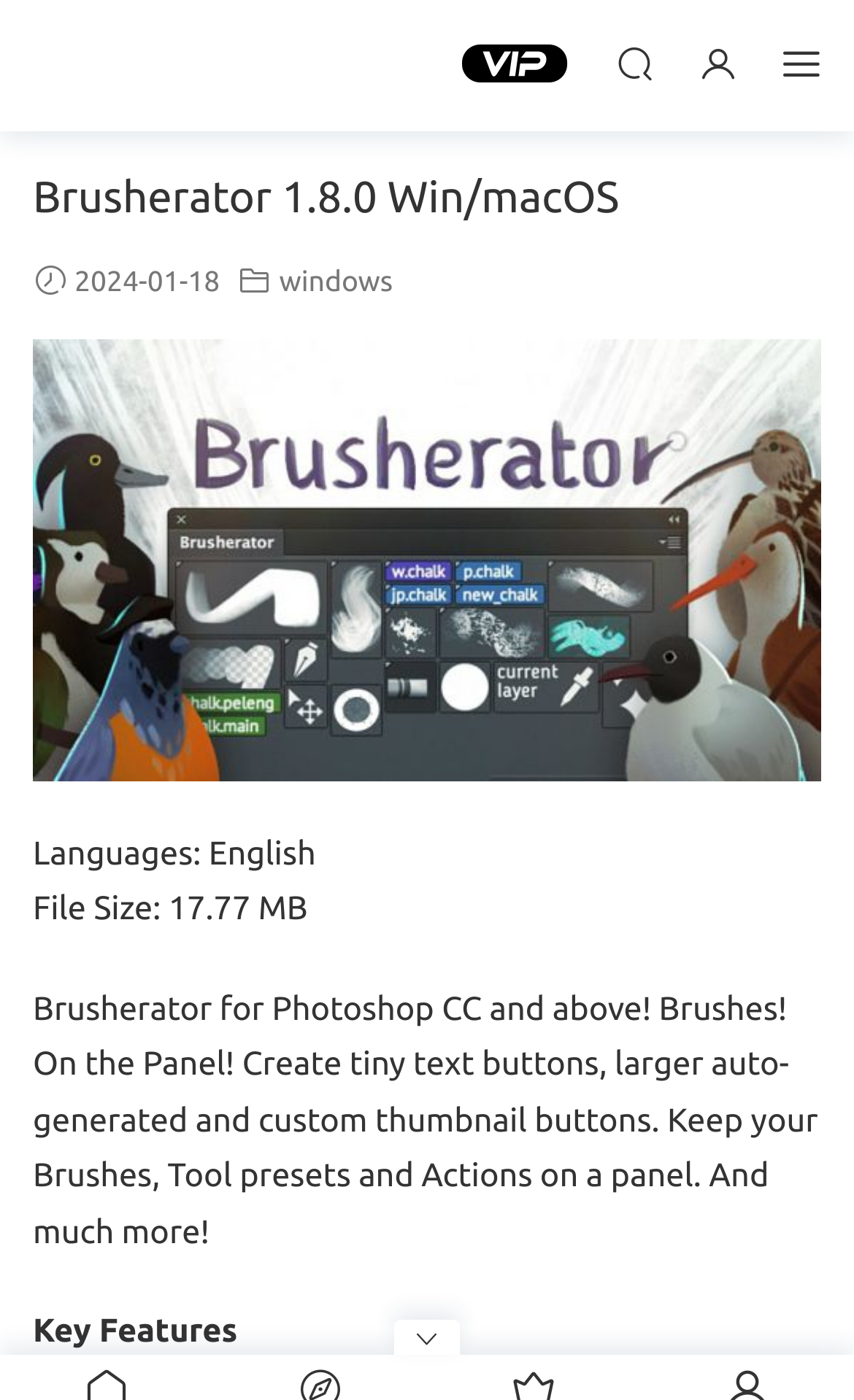Please give a succinct answer using a single word or phrase:
What is the version of the Brusherator software?

1.8.0